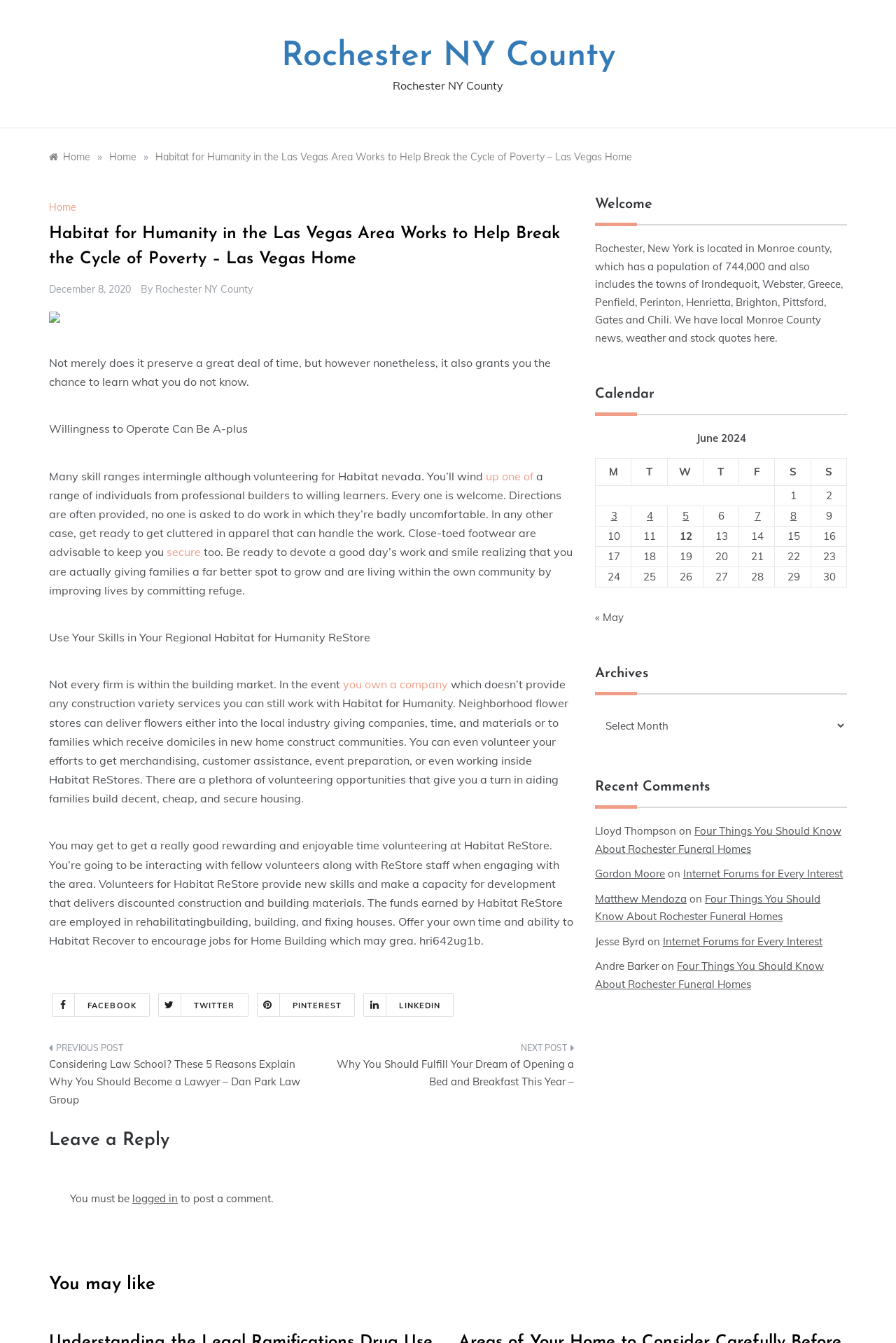Can you specify the bounding box coordinates for the region that should be clicked to fulfill this instruction: "Click the 'FACEBOOK' link".

[0.058, 0.739, 0.167, 0.757]